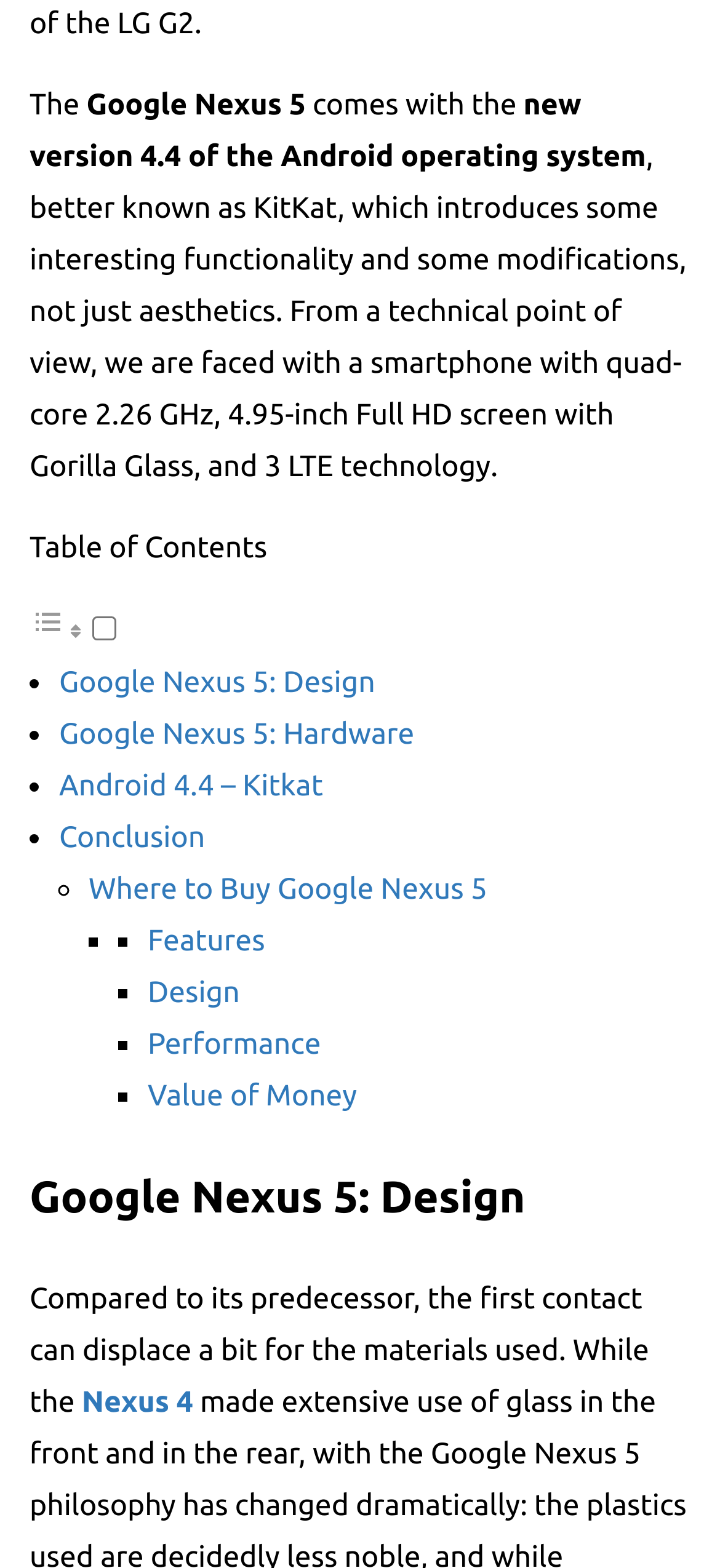Please find the bounding box coordinates for the clickable element needed to perform this instruction: "Click on 'Where to Buy Google Nexus 5'".

[0.123, 0.557, 0.677, 0.578]